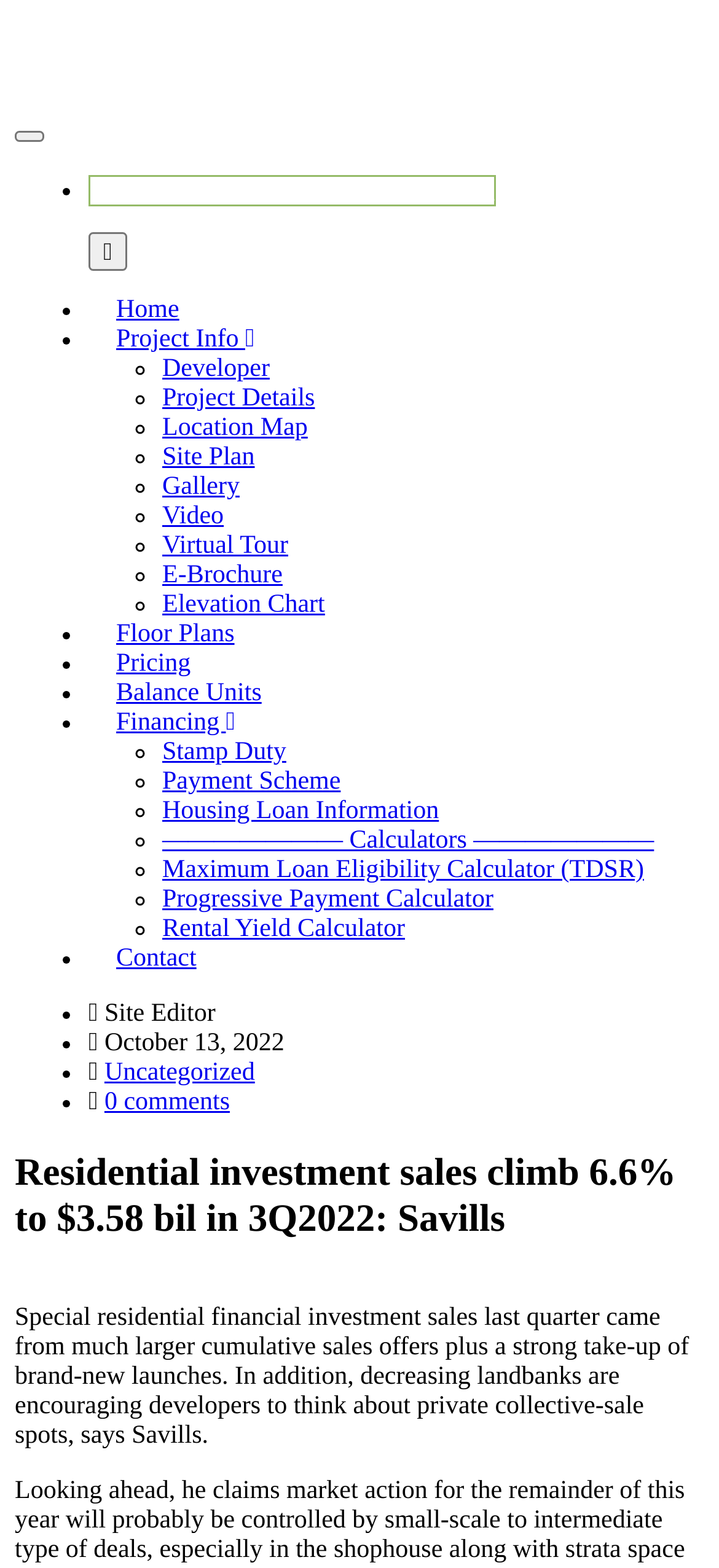Determine the bounding box coordinates of the clickable element to achieve the following action: 'Get in touch with the developer'. Provide the coordinates as four float values between 0 and 1, formatted as [left, top, right, bottom].

[0.123, 0.582, 0.312, 0.642]